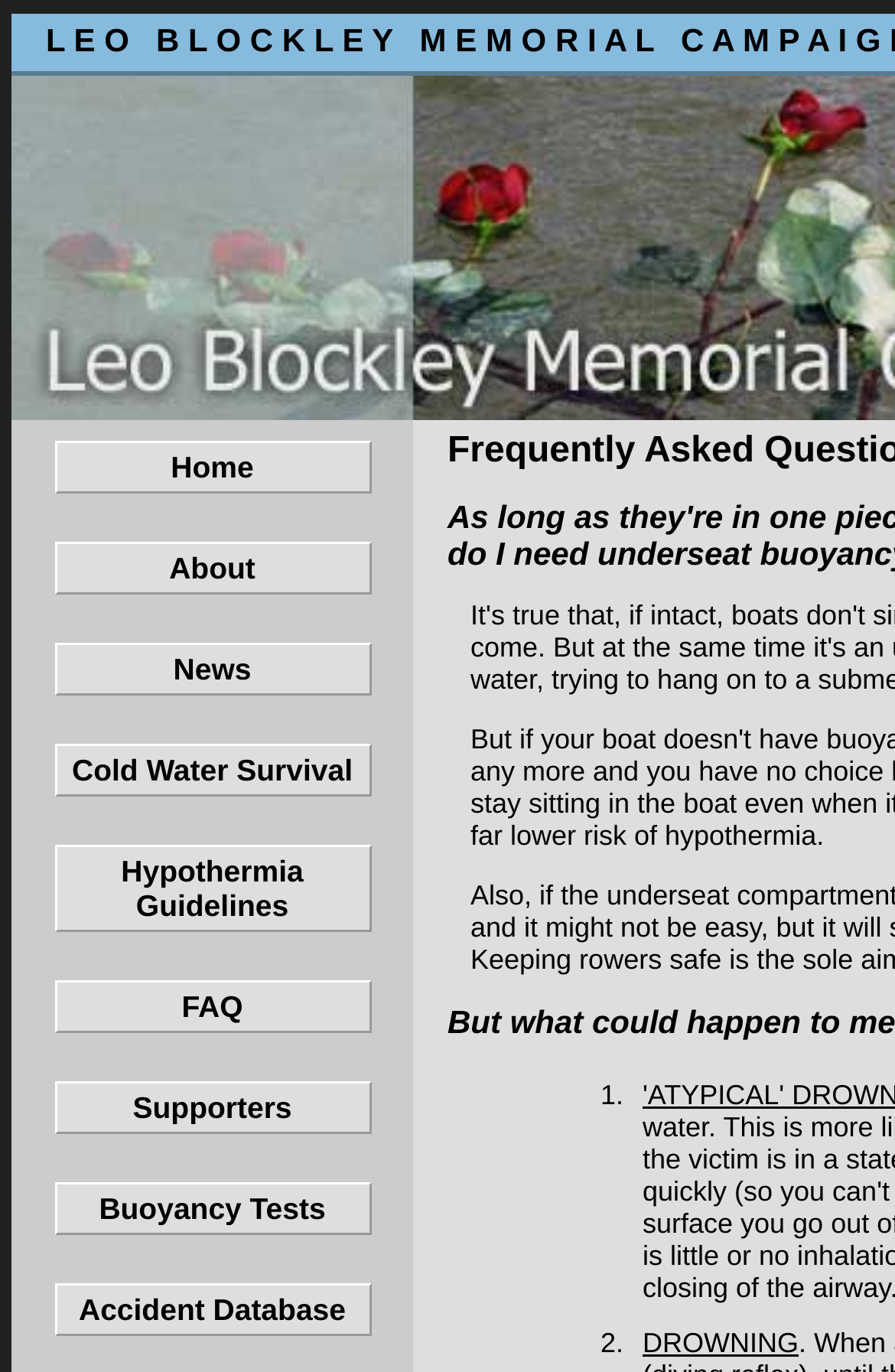Respond concisely with one word or phrase to the following query:
How many images are there at the top of the webpage?

3